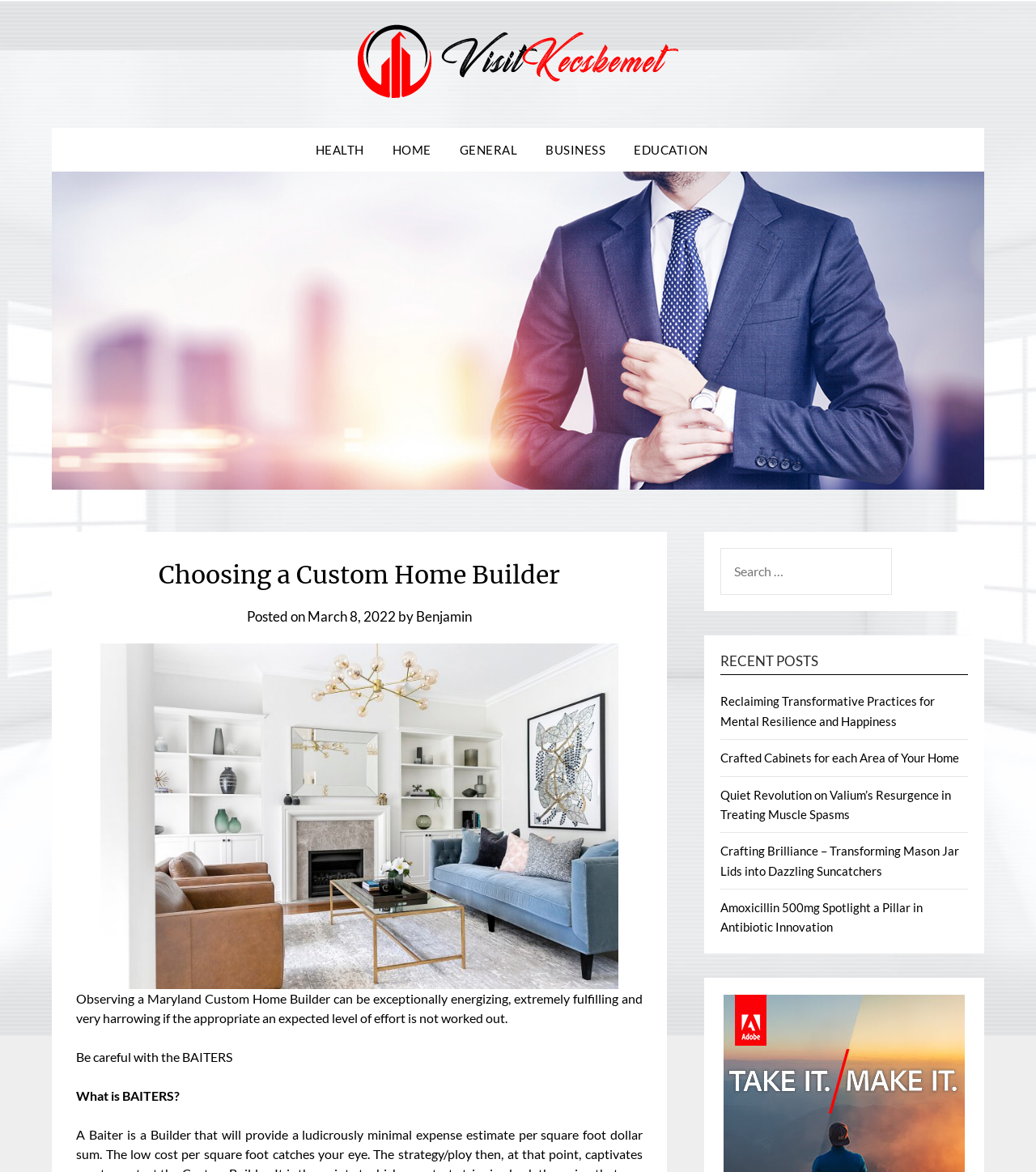Locate the bounding box coordinates of the element that needs to be clicked to carry out the instruction: "Click on the 'HEALTH' category". The coordinates should be given as four float numbers ranging from 0 to 1, i.e., [left, top, right, bottom].

[0.304, 0.109, 0.364, 0.147]